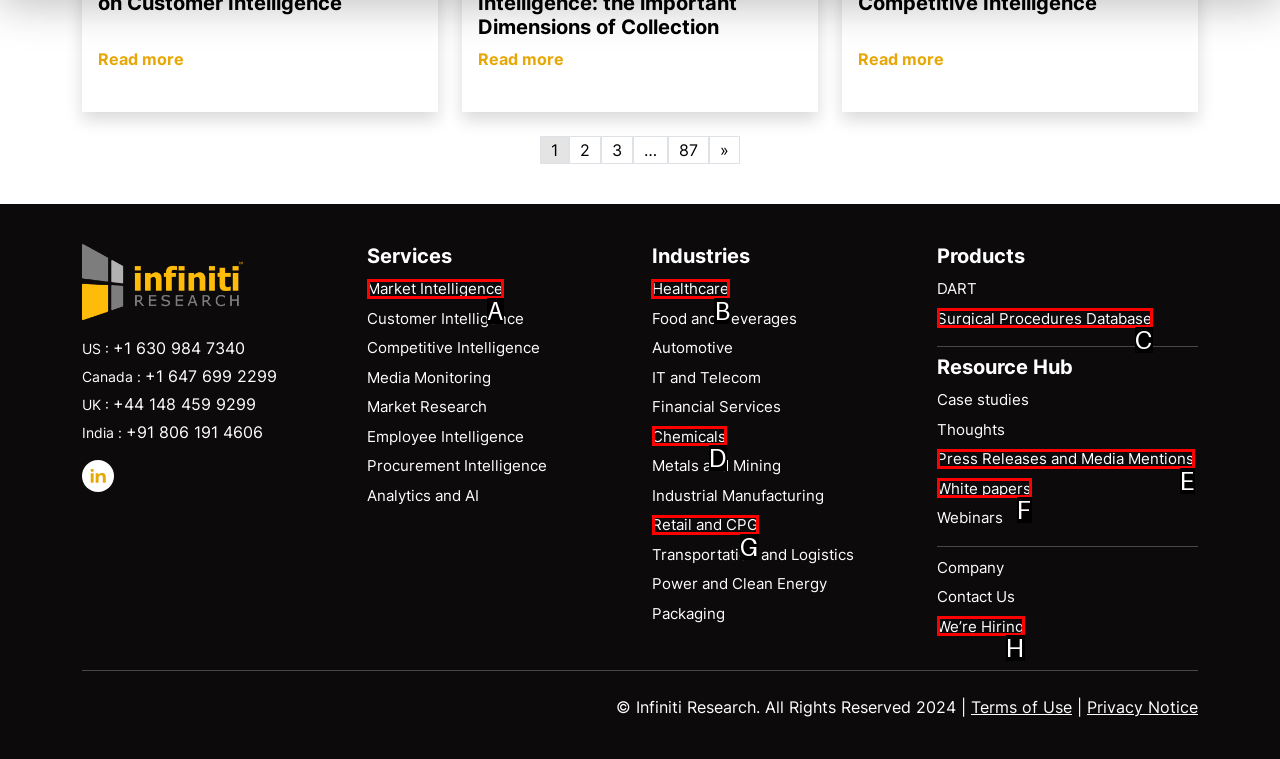Determine the appropriate lettered choice for the task: Learn more about Healthcare industry. Reply with the correct letter.

B